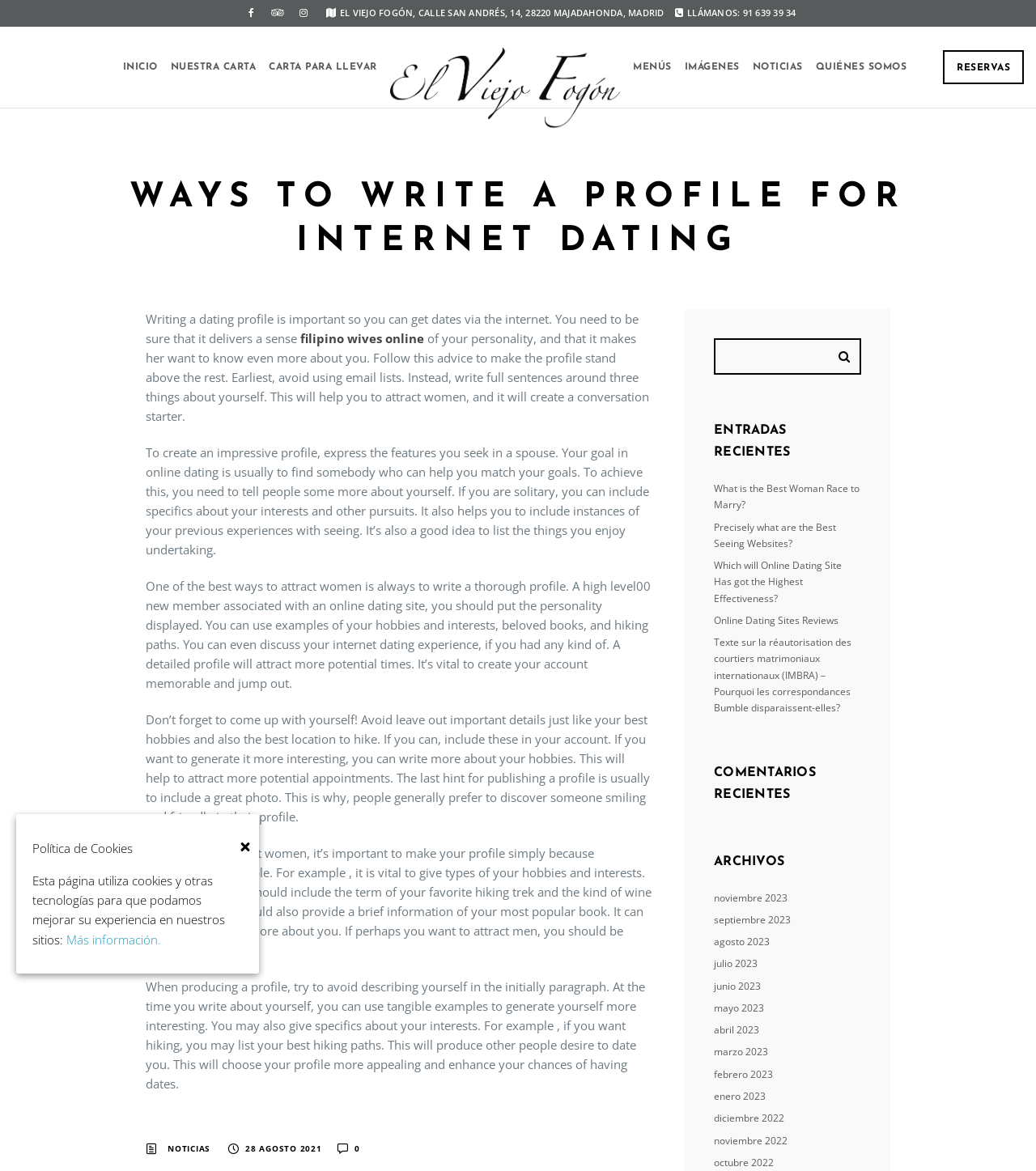Give a one-word or one-phrase response to the question: 
What is the topic of the article?

Ways to Write a Profile for Internet Dating